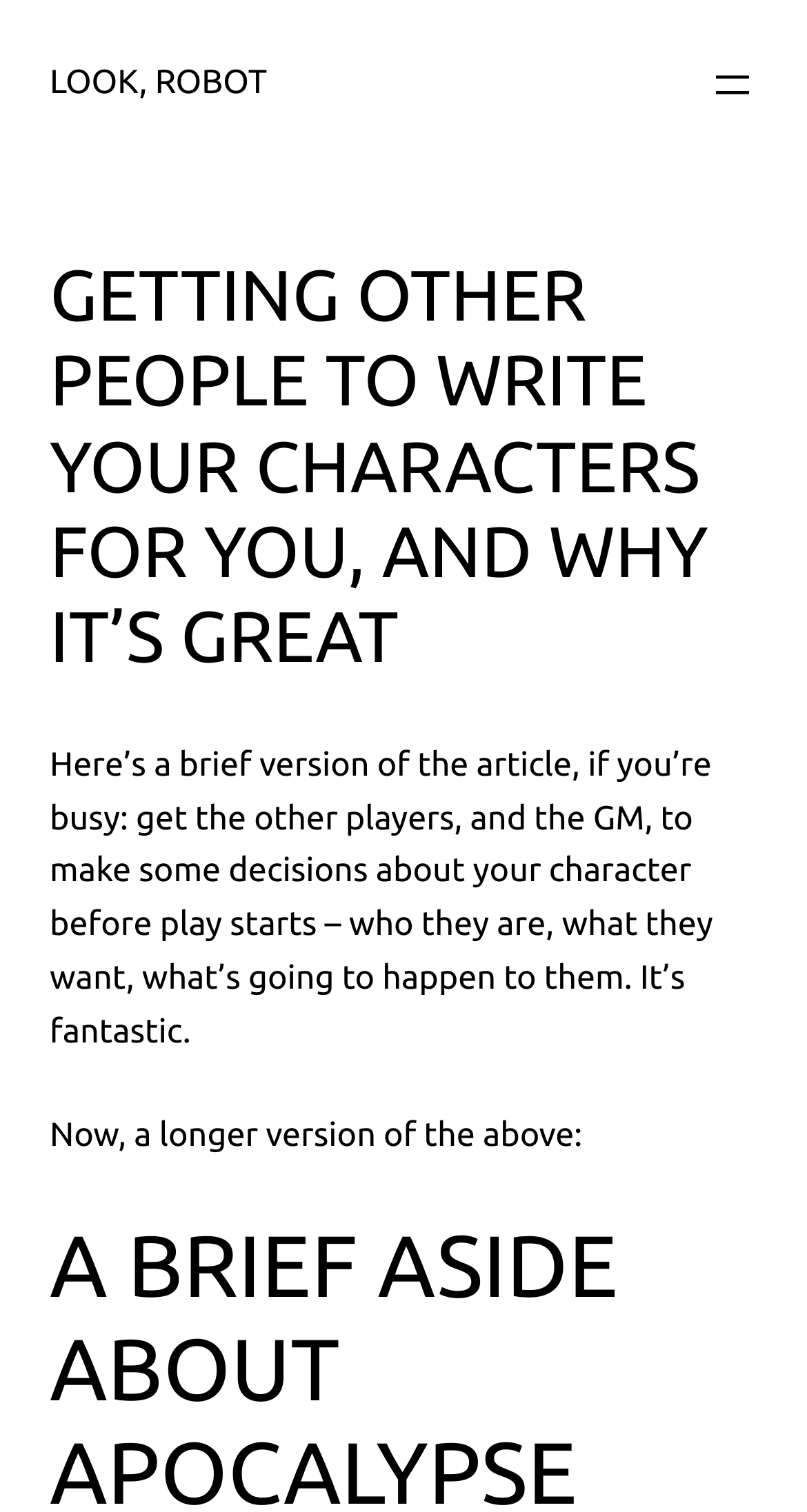Identify the bounding box coordinates for the UI element described as follows: "LOOK, ROBOT". Ensure the coordinates are four float numbers between 0 and 1, formatted as [left, top, right, bottom].

[0.062, 0.043, 0.331, 0.068]